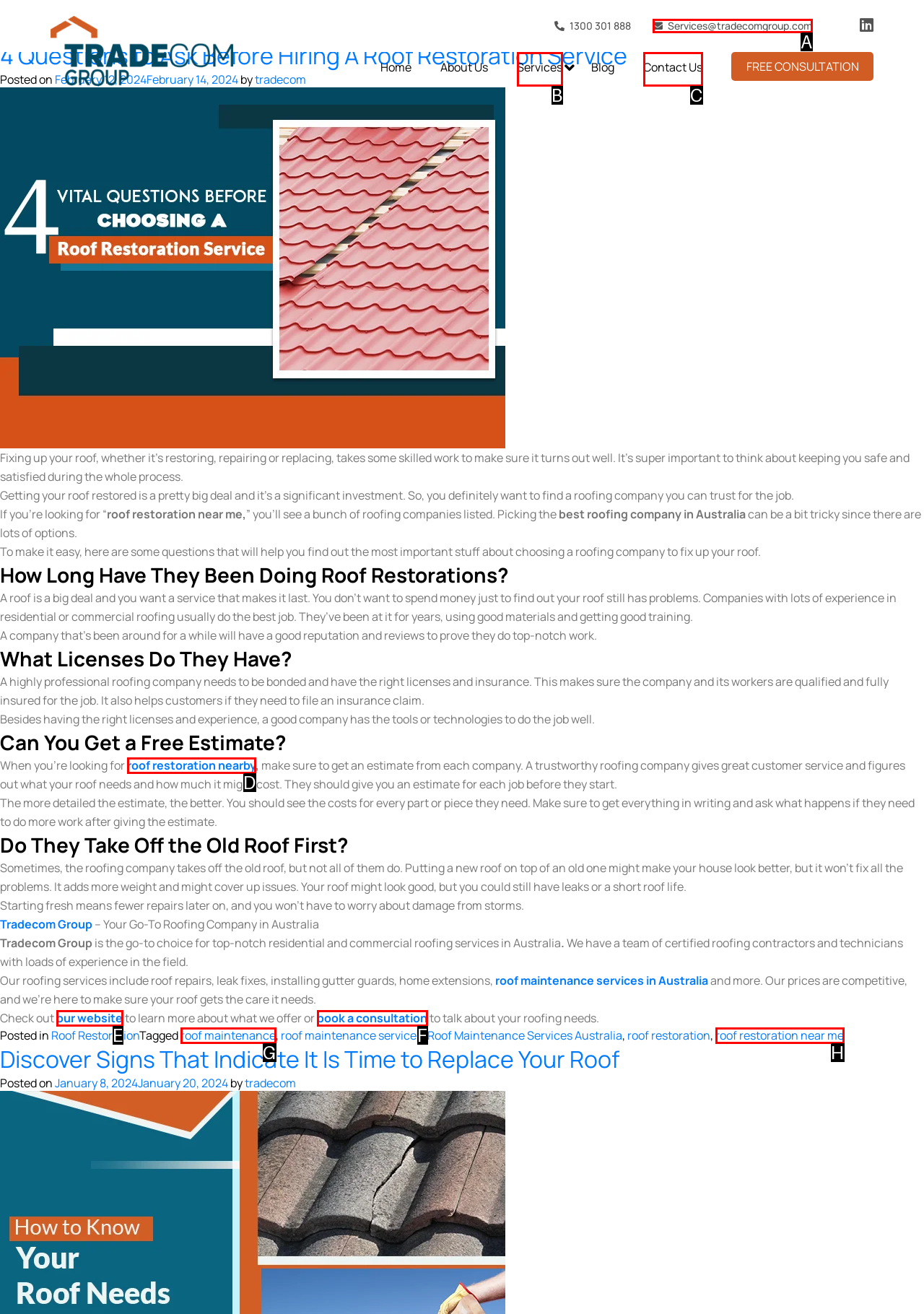Identify which HTML element aligns with the description: Contact Us
Answer using the letter of the correct choice from the options available.

C